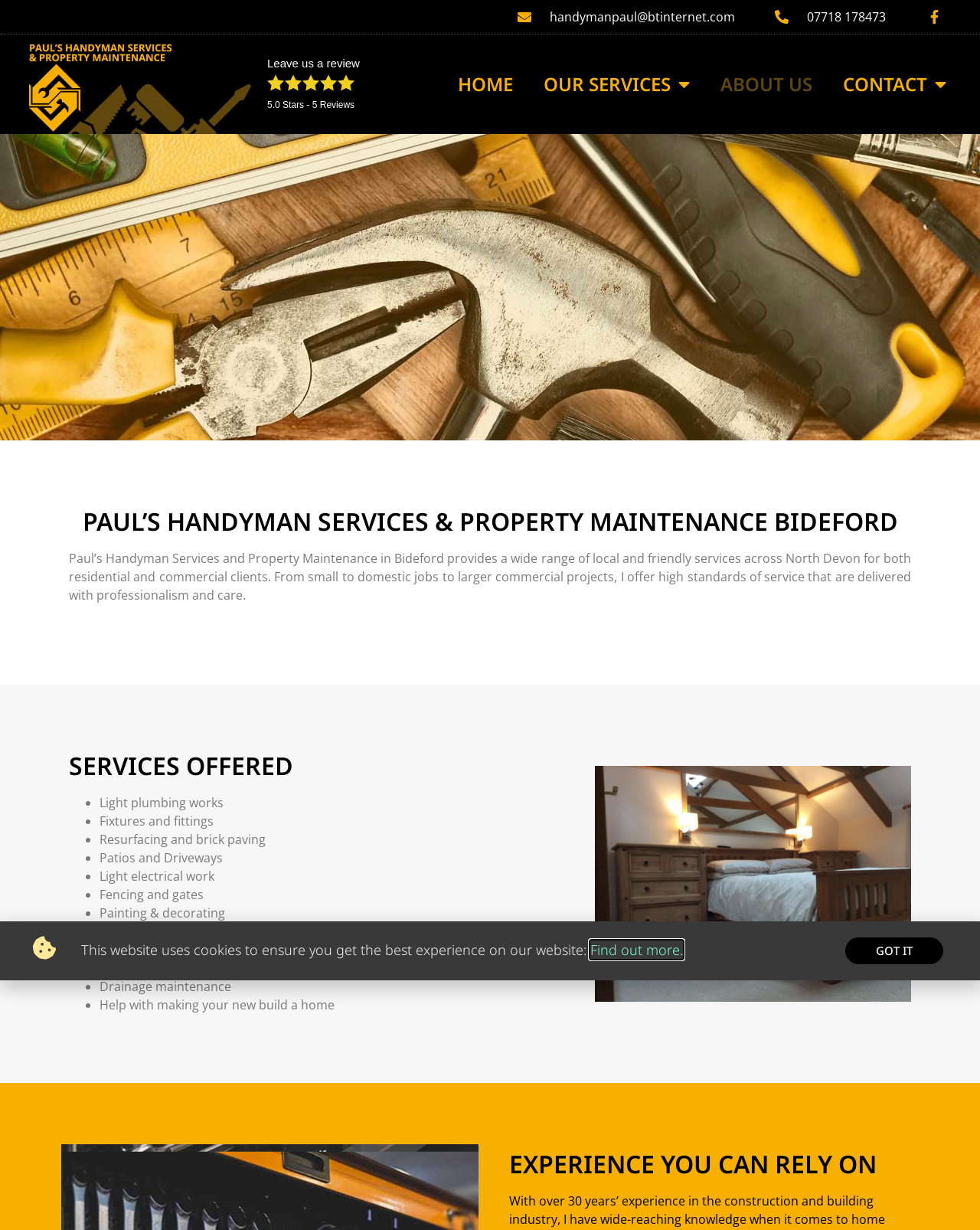Locate the bounding box coordinates of the item that should be clicked to fulfill the instruction: "Click the 'CONTACT' link".

[0.844, 0.053, 0.981, 0.084]